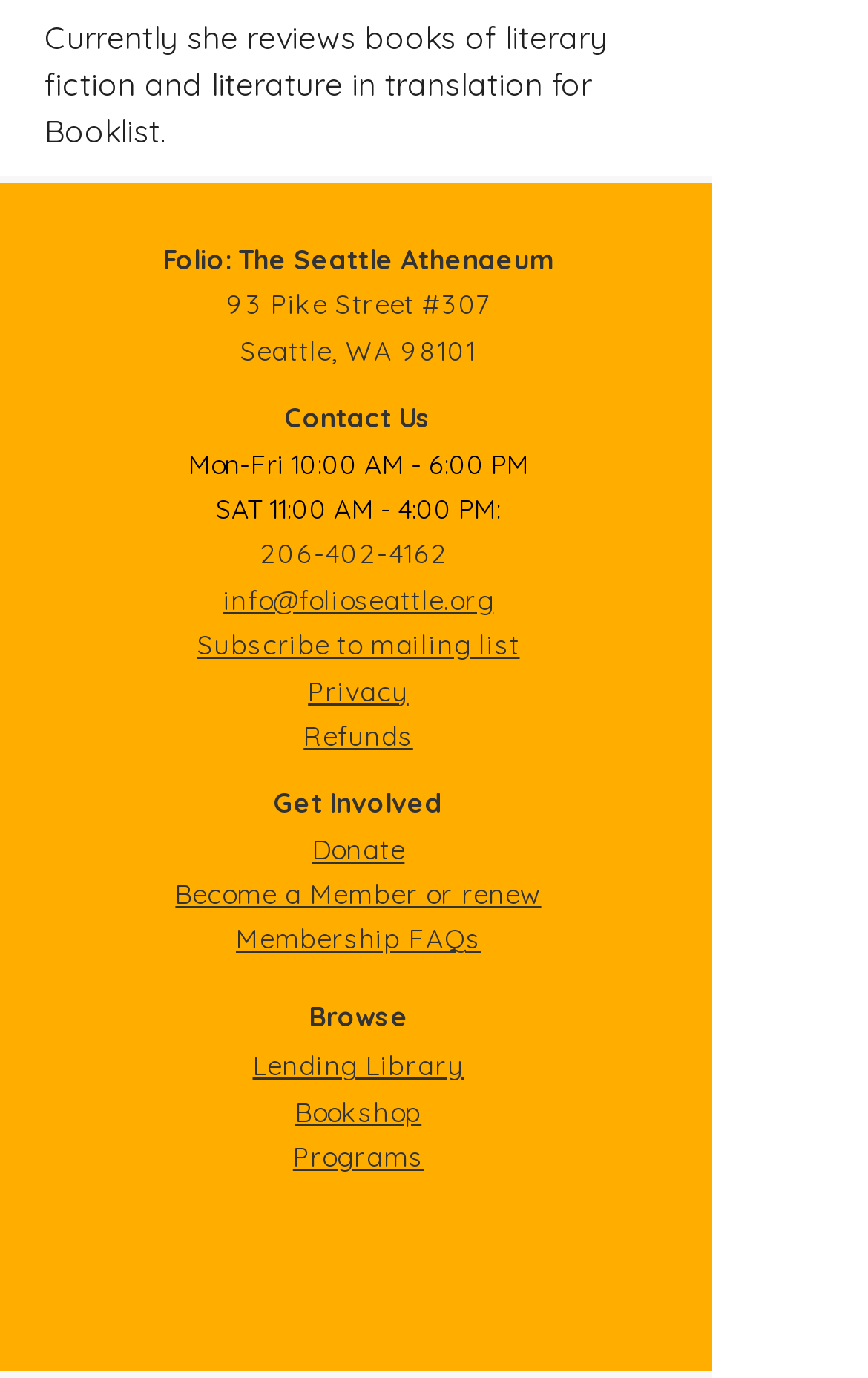What are the hours of operation on Saturday?
Refer to the screenshot and respond with a concise word or phrase.

11:00 AM - 4:00 PM